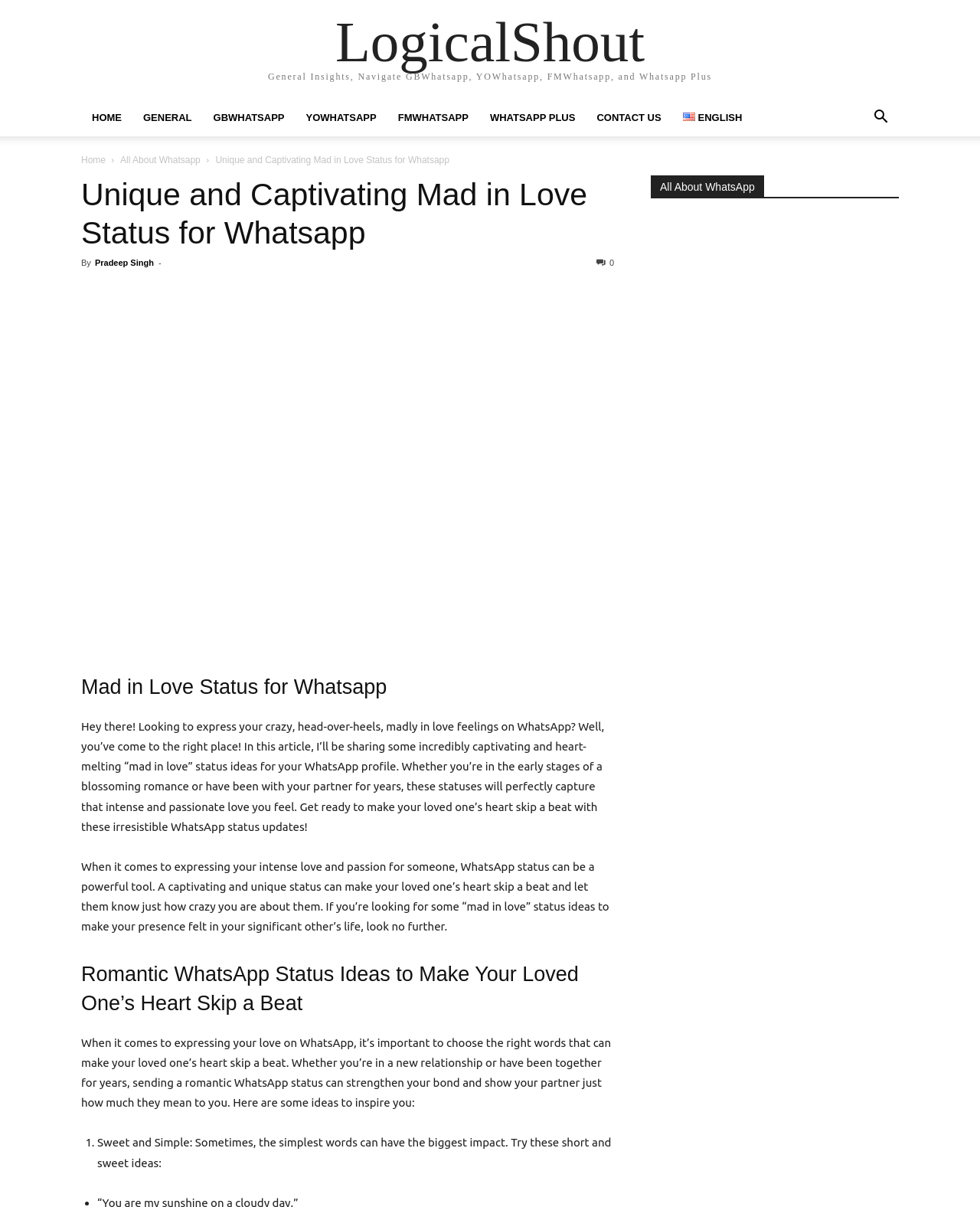Pinpoint the bounding box coordinates of the clickable area necessary to execute the following instruction: "Read the article by Pradeep Singh". The coordinates should be given as four float numbers between 0 and 1, namely [left, top, right, bottom].

[0.097, 0.214, 0.157, 0.221]